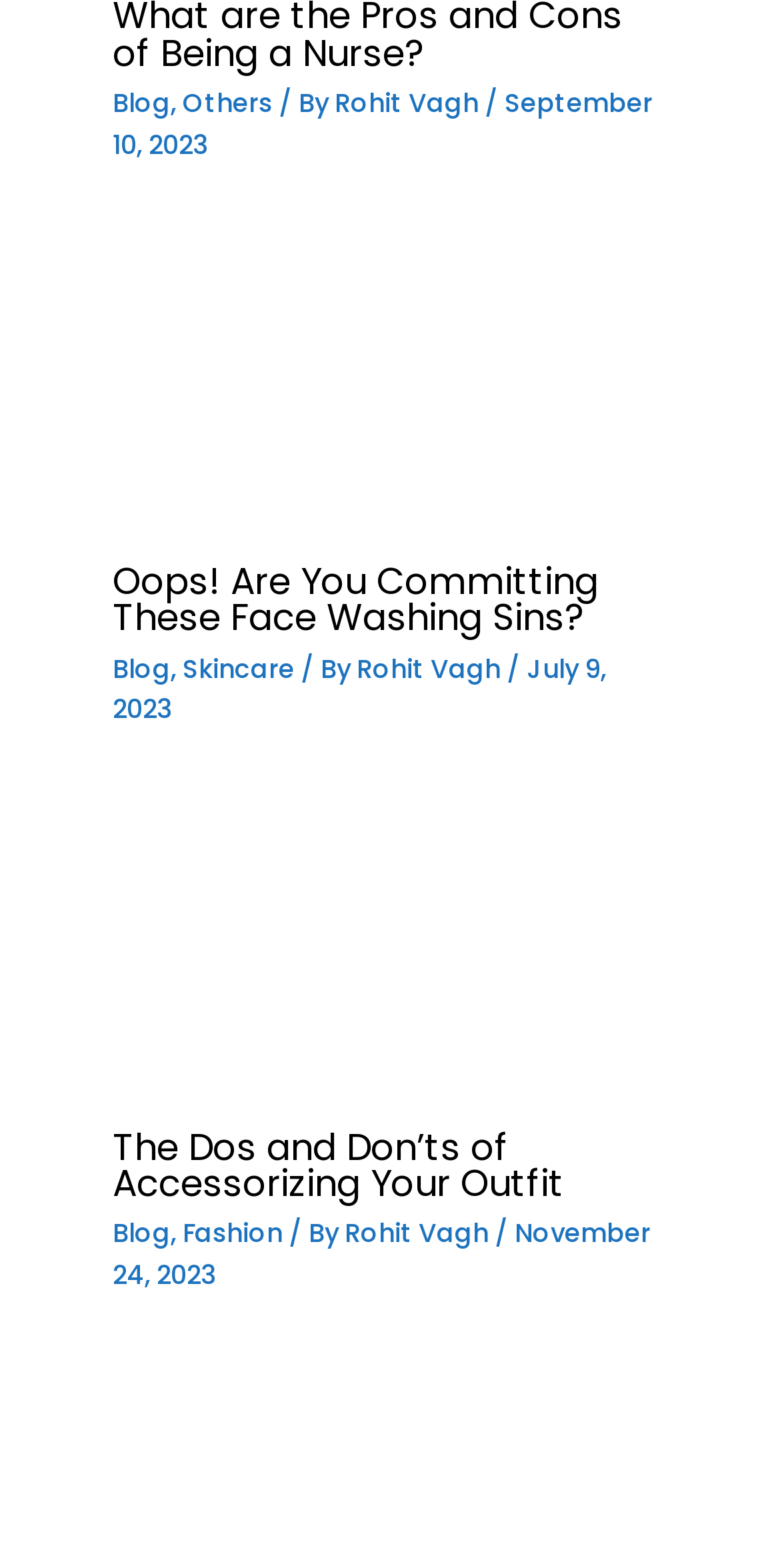Given the element description: "Blog", predict the bounding box coordinates of this UI element. The coordinates must be four float numbers between 0 and 1, given as [left, top, right, bottom].

[0.145, 0.776, 0.219, 0.798]